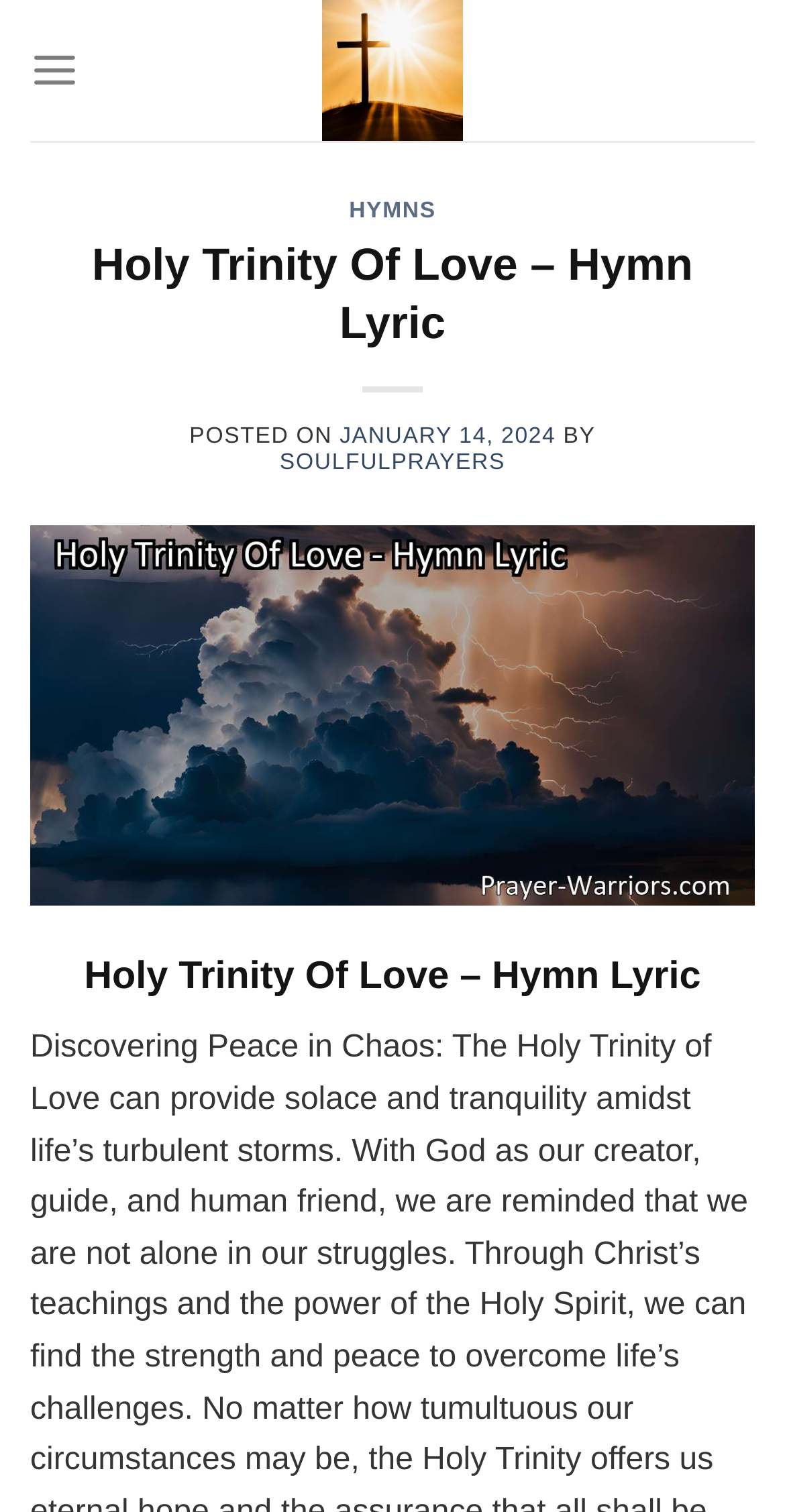What is the type of content on the webpage?
Please provide a detailed answer to the question.

I found the answer by looking at the heading element with the text 'HYMNS' which is a child of the main menu element.